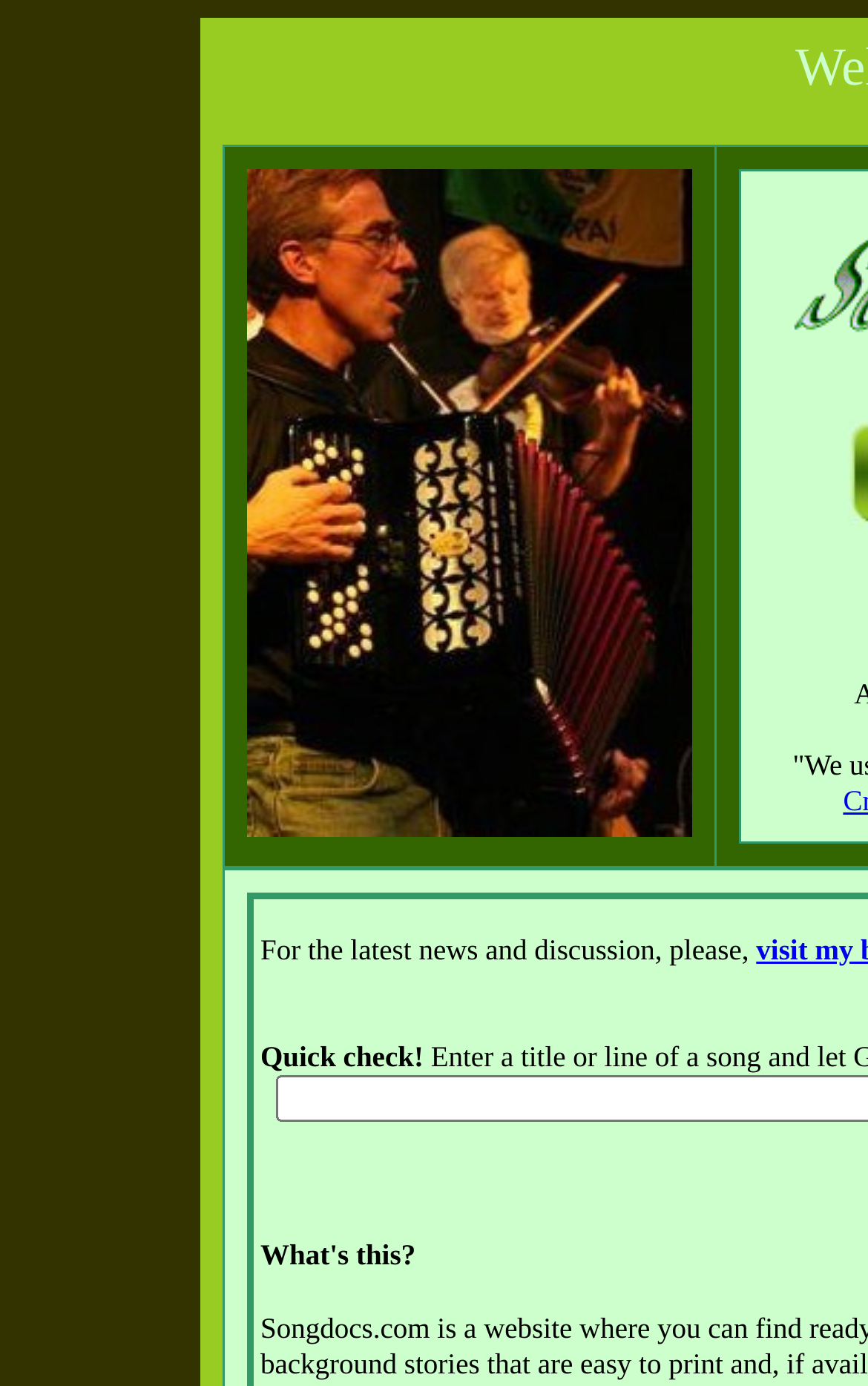What is the text on the image? Look at the image and give a one-word or short phrase answer.

Click for Cripple Oak